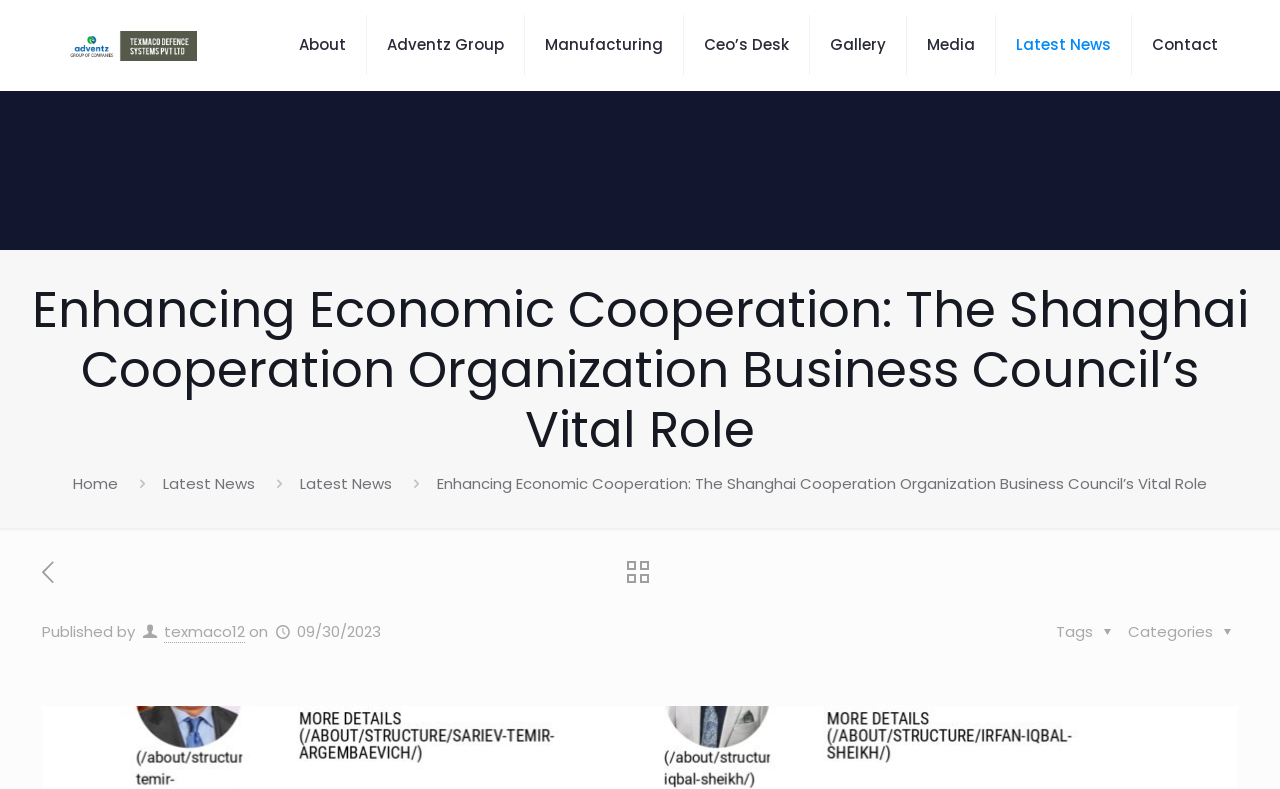Locate the bounding box coordinates of the area where you should click to accomplish the instruction: "Read the 'Latest News'".

[0.778, 0.0, 0.884, 0.114]